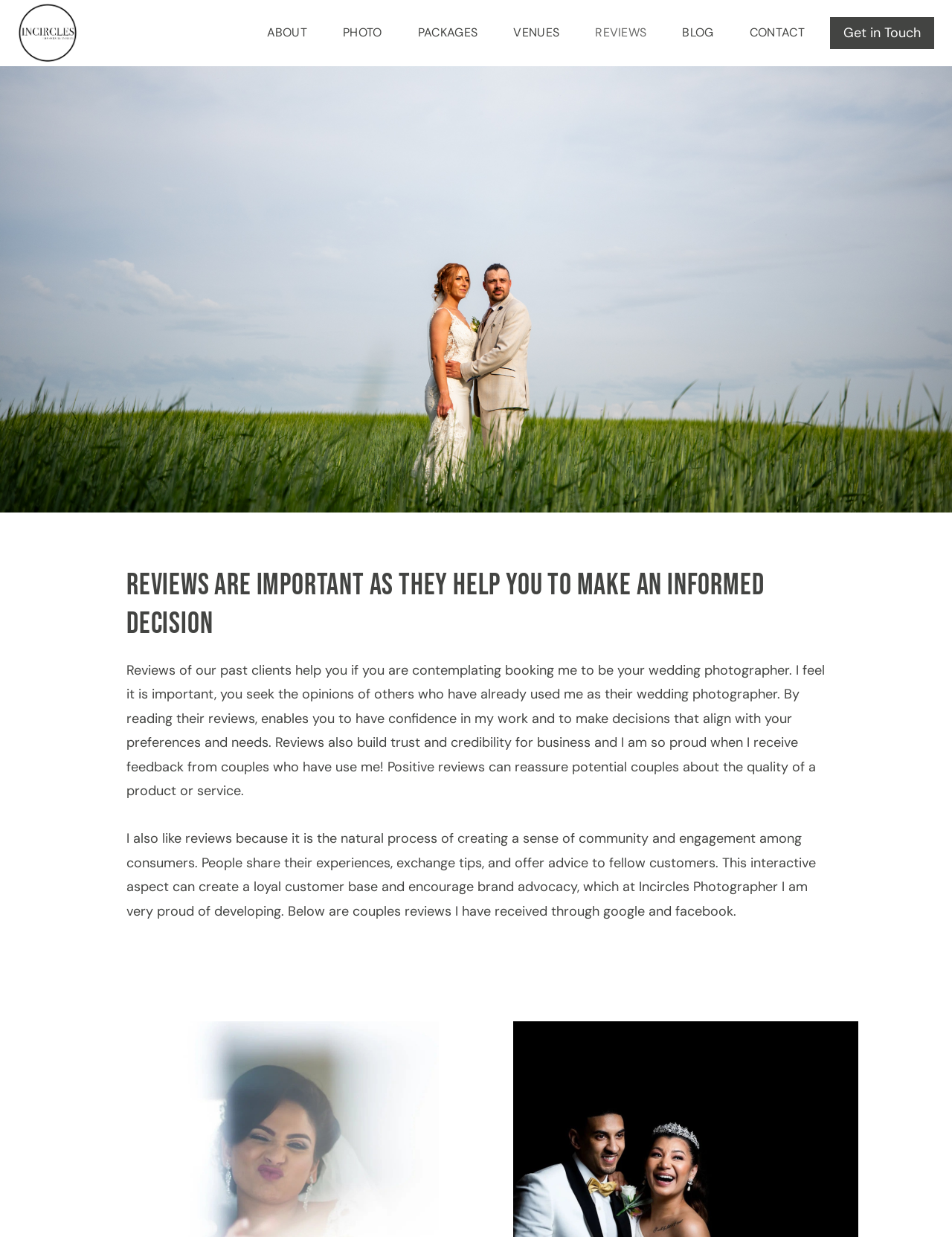Determine the bounding box coordinates for the clickable element required to fulfill the instruction: "Visit the 'Campus Life' page". Provide the coordinates as four float numbers between 0 and 1, i.e., [left, top, right, bottom].

None